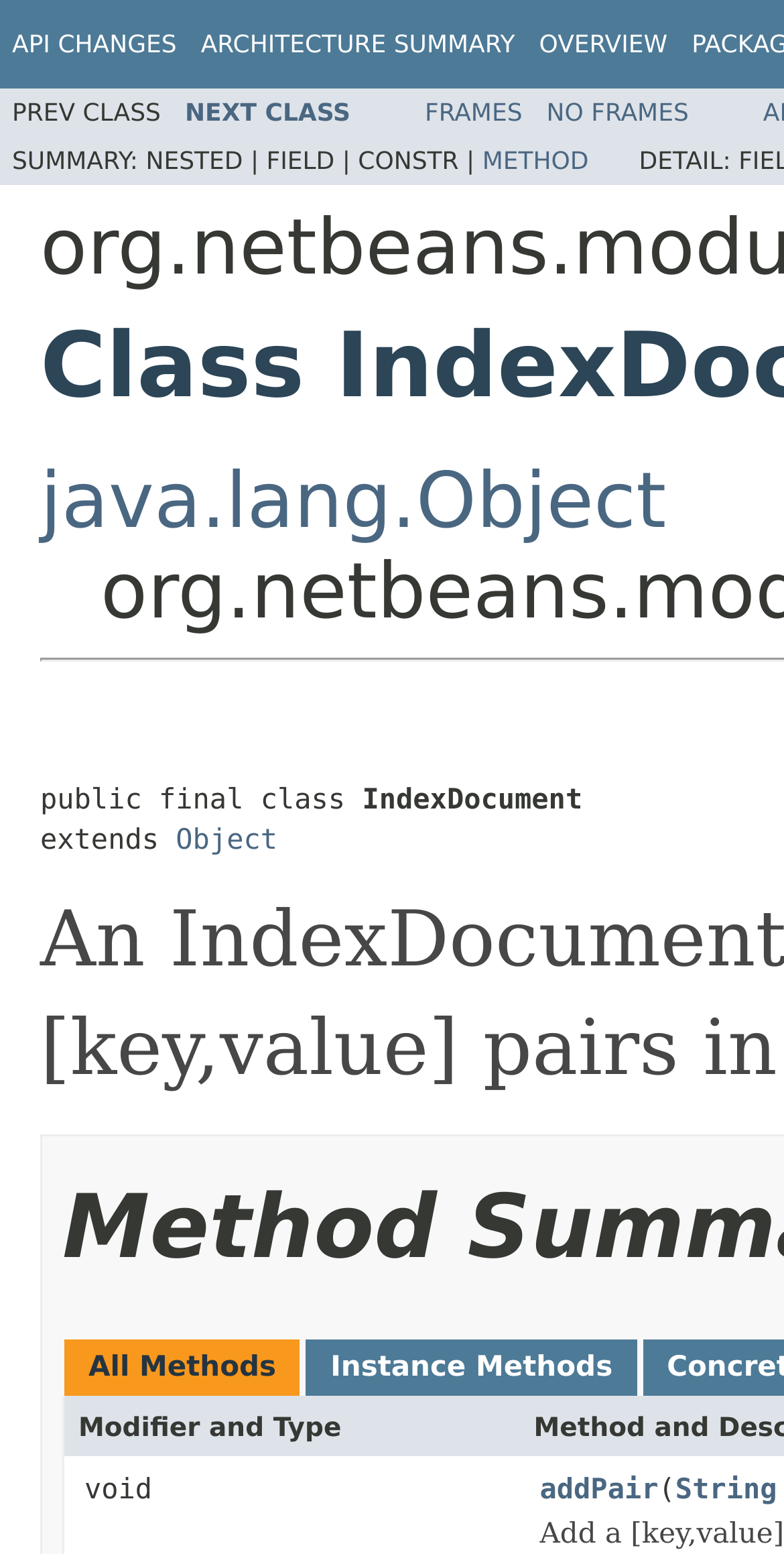Find the bounding box coordinates for the element described here: "Object".

[0.224, 0.53, 0.354, 0.551]